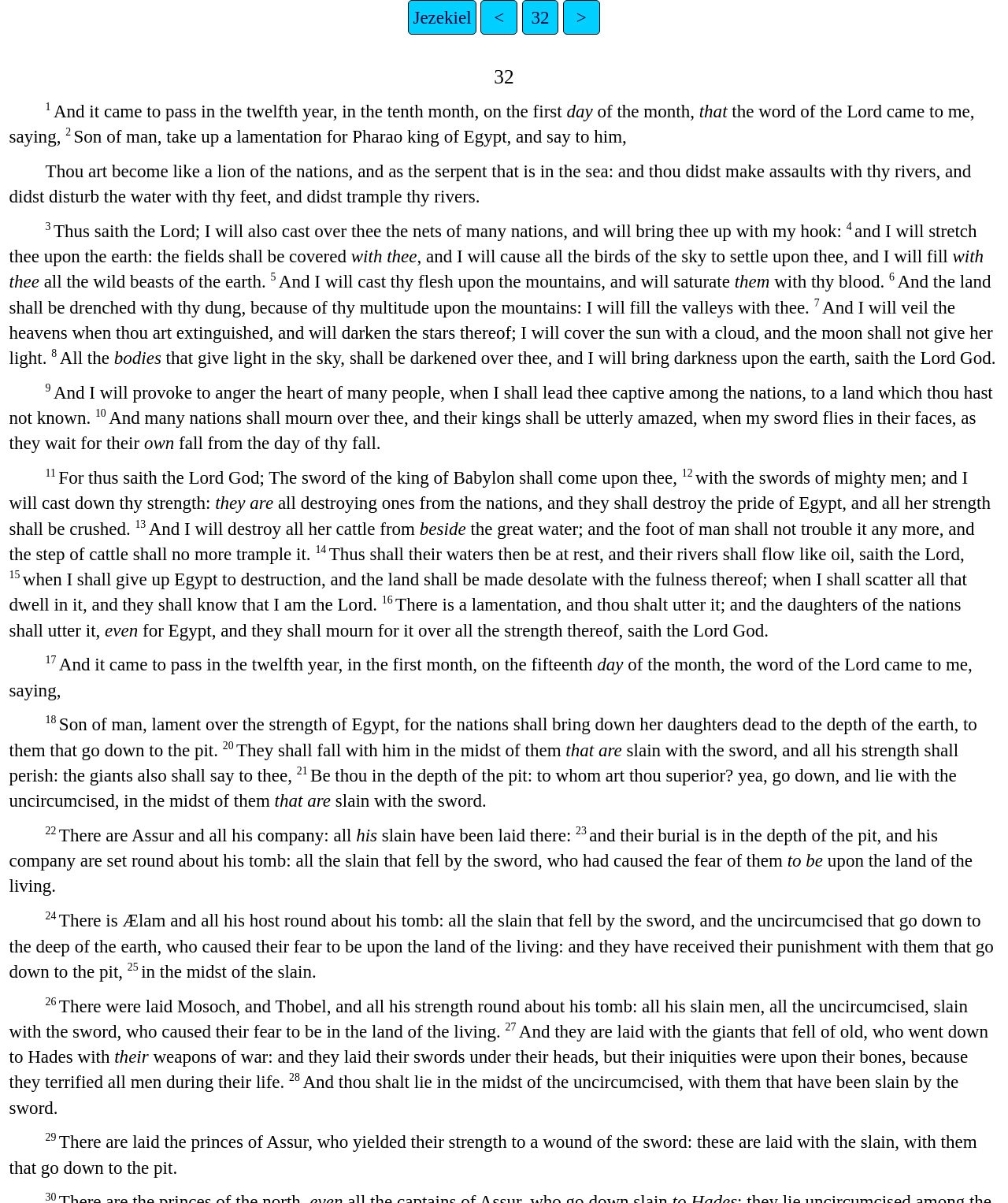What is the language of the original text?
Please respond to the question with a detailed and well-explained answer.

Based on the content and style of the text, it is likely that the original language of the text is Hebrew, as Jezekiel is a book of the Hebrew Bible. The translation on the webpage is likely from the original Hebrew text.